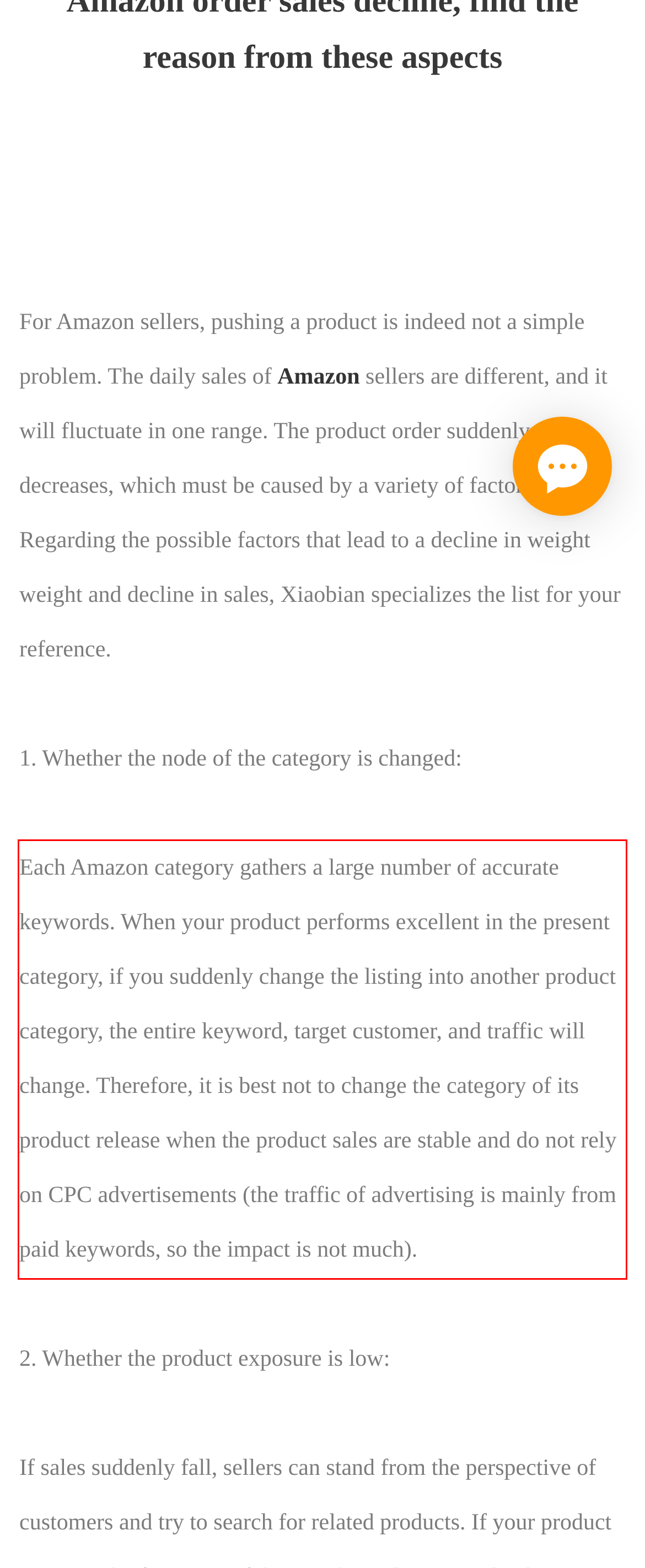Given a screenshot of a webpage with a red bounding box, extract the text content from the UI element inside the red bounding box.

Each Amazon category gathers a large number of accurate keywords. When your product performs excellent in the present category, if you suddenly change the listing into another product category, the entire keyword, target customer, and traffic will change. Therefore, it is best not to change the category of its product release when the product sales are stable and do not rely on CPC advertisements (the traffic of advertising is mainly from paid keywords, so the impact is not much).